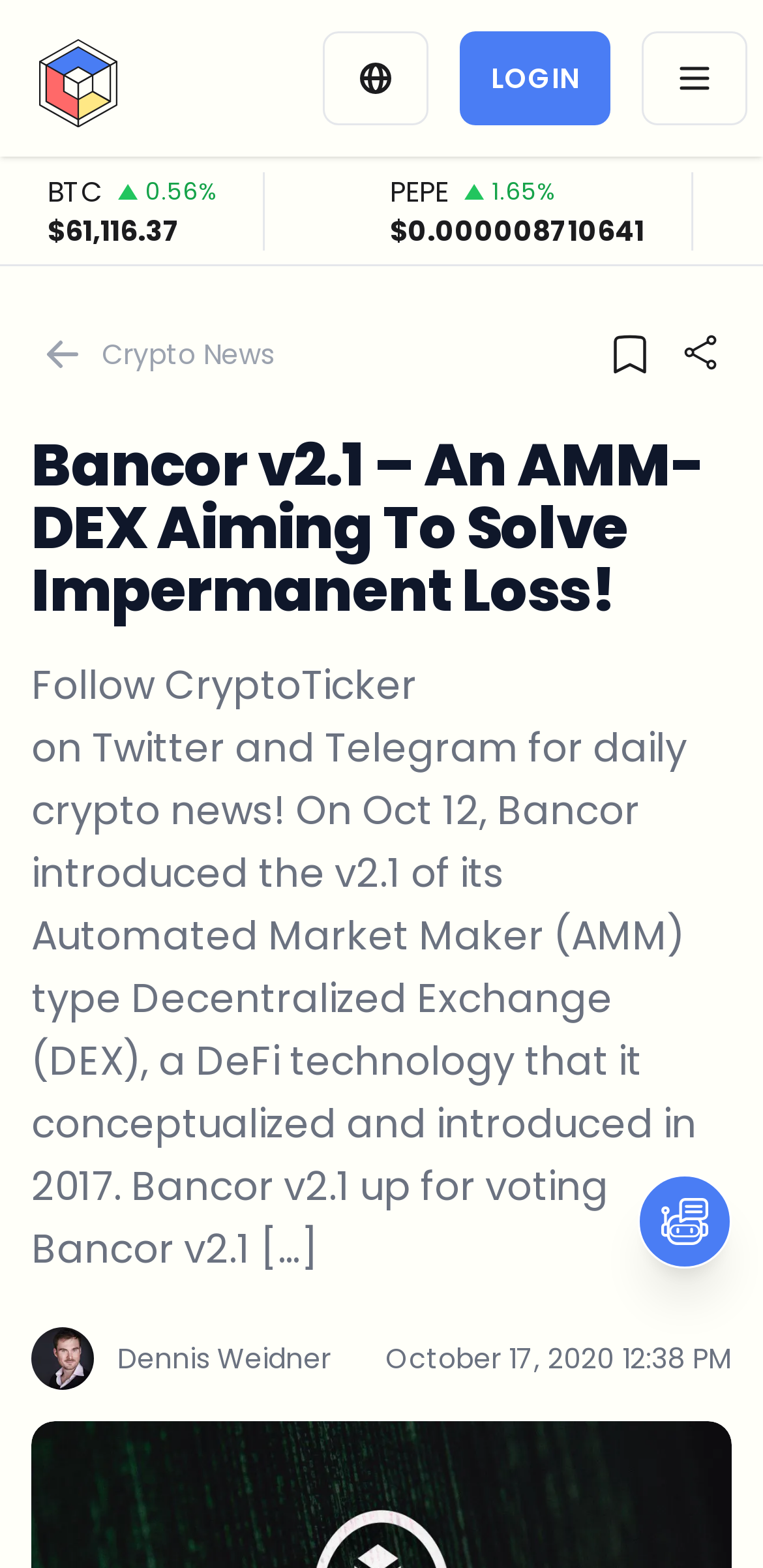Please identify the bounding box coordinates of the clickable area that will fulfill the following instruction: "Open the 'Change Language' menu". The coordinates should be in the format of four float numbers between 0 and 1, i.e., [left, top, right, bottom].

[0.423, 0.02, 0.562, 0.08]